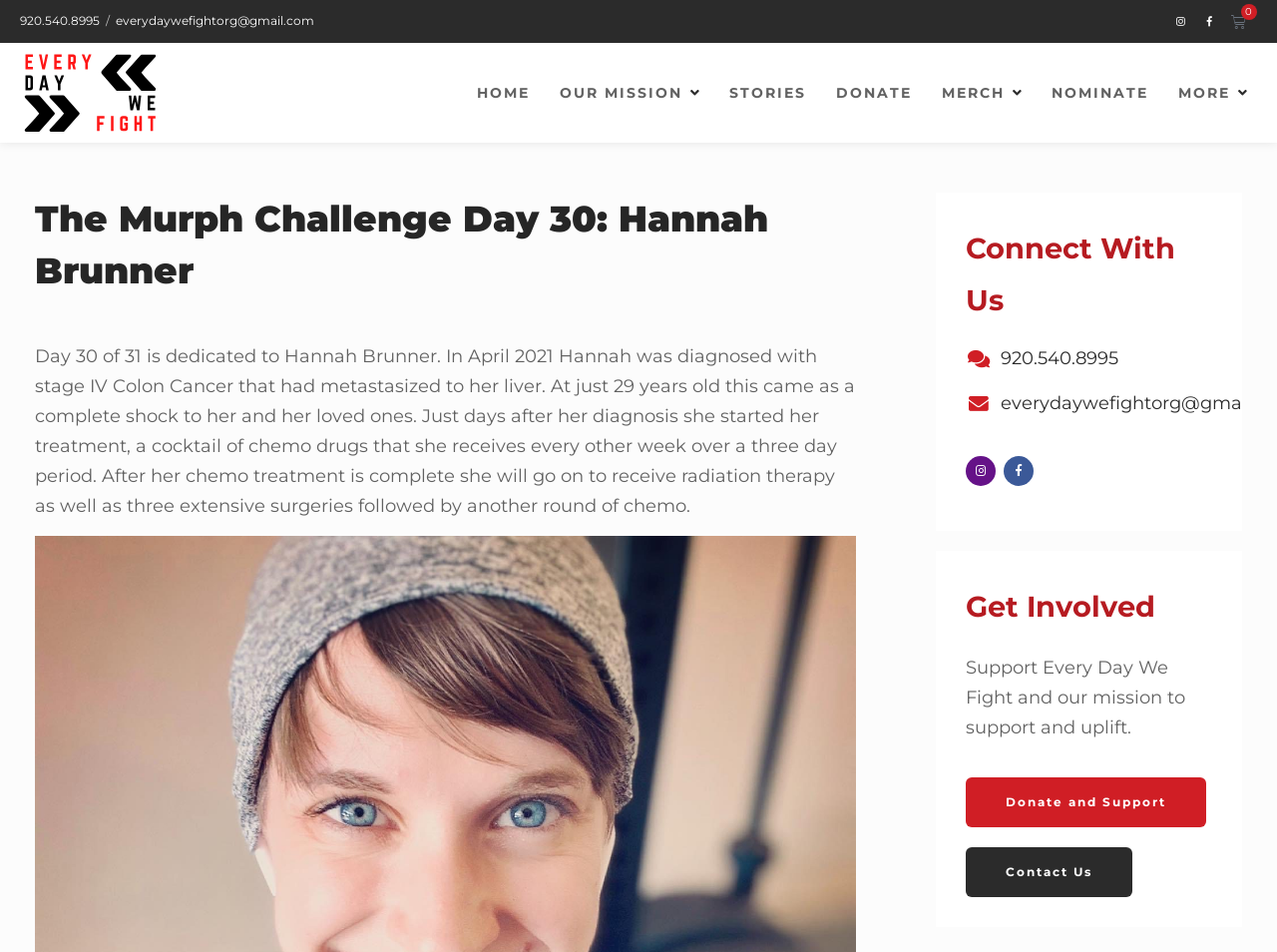Find the bounding box coordinates for the area that should be clicked to accomplish the instruction: "View stories".

[0.563, 0.045, 0.639, 0.15]